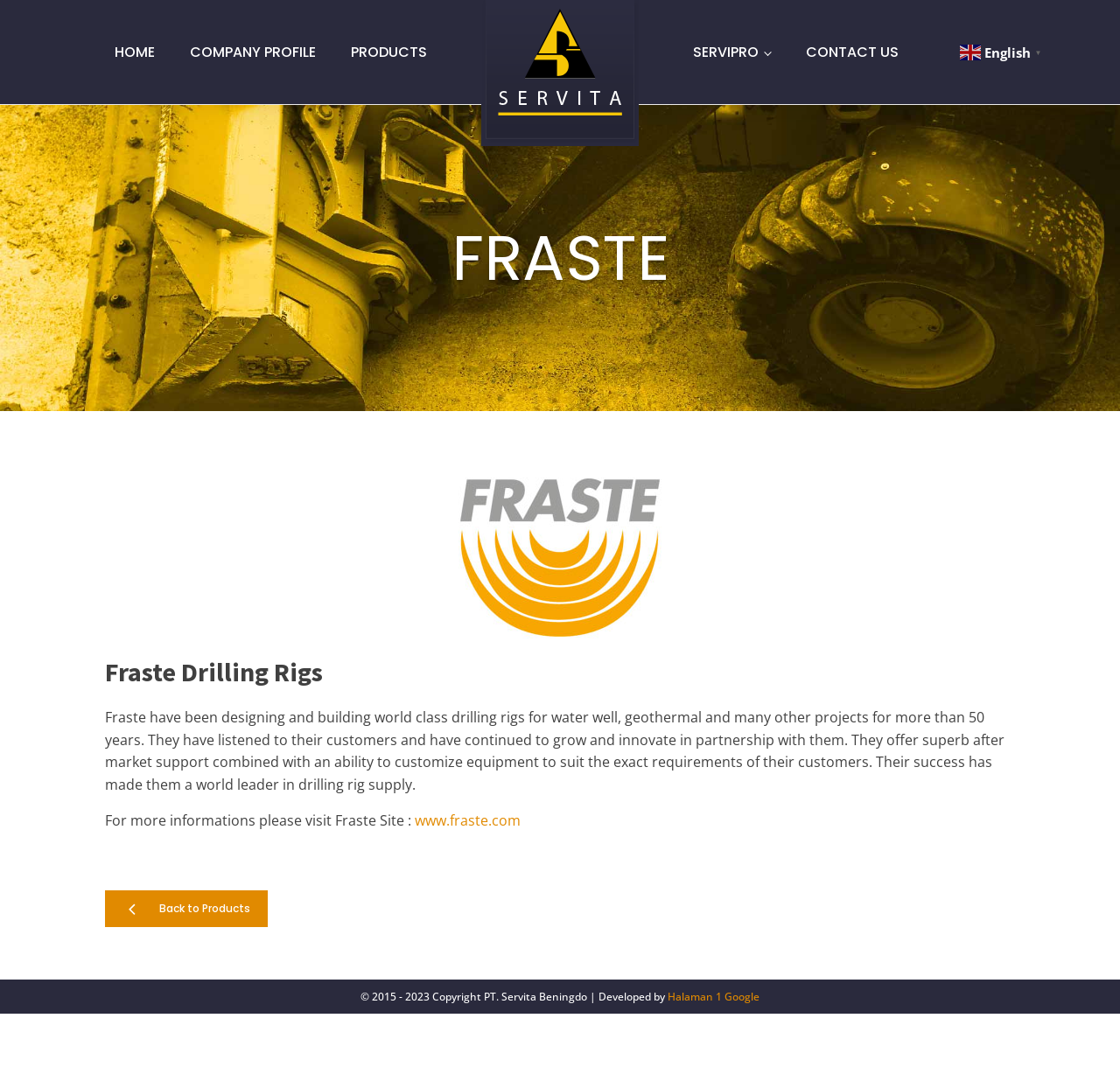What is the language of the website?
Refer to the image and provide a detailed answer to the question.

The language of the website is obtained from the link element 'en English▼' with bounding box coordinates [0.857, 0.039, 0.934, 0.057] and also from the image element 'en' with bounding box coordinates [0.857, 0.042, 0.875, 0.056].